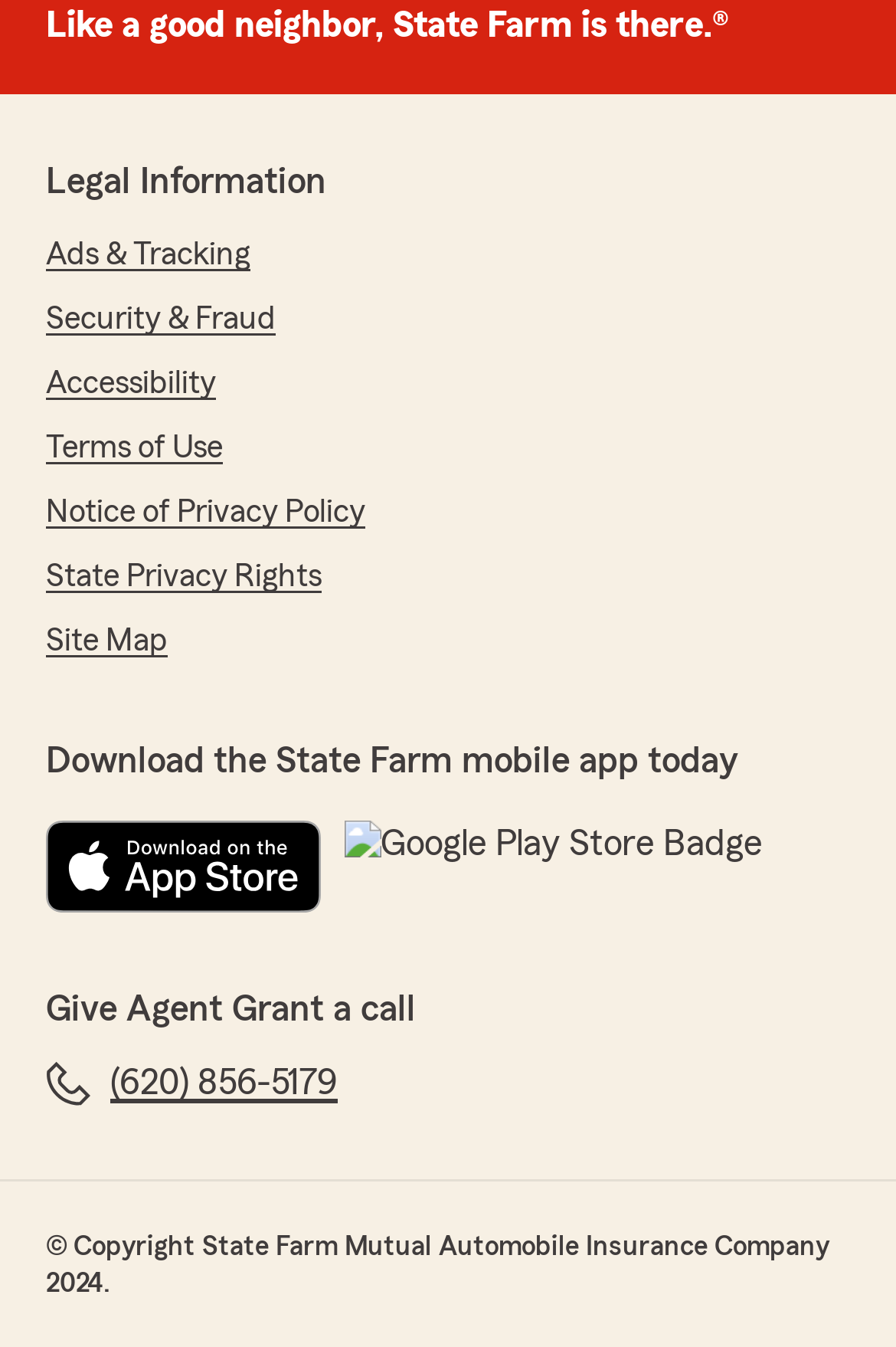Please give a one-word or short phrase response to the following question: 
How many links are there in the legal information section?

6